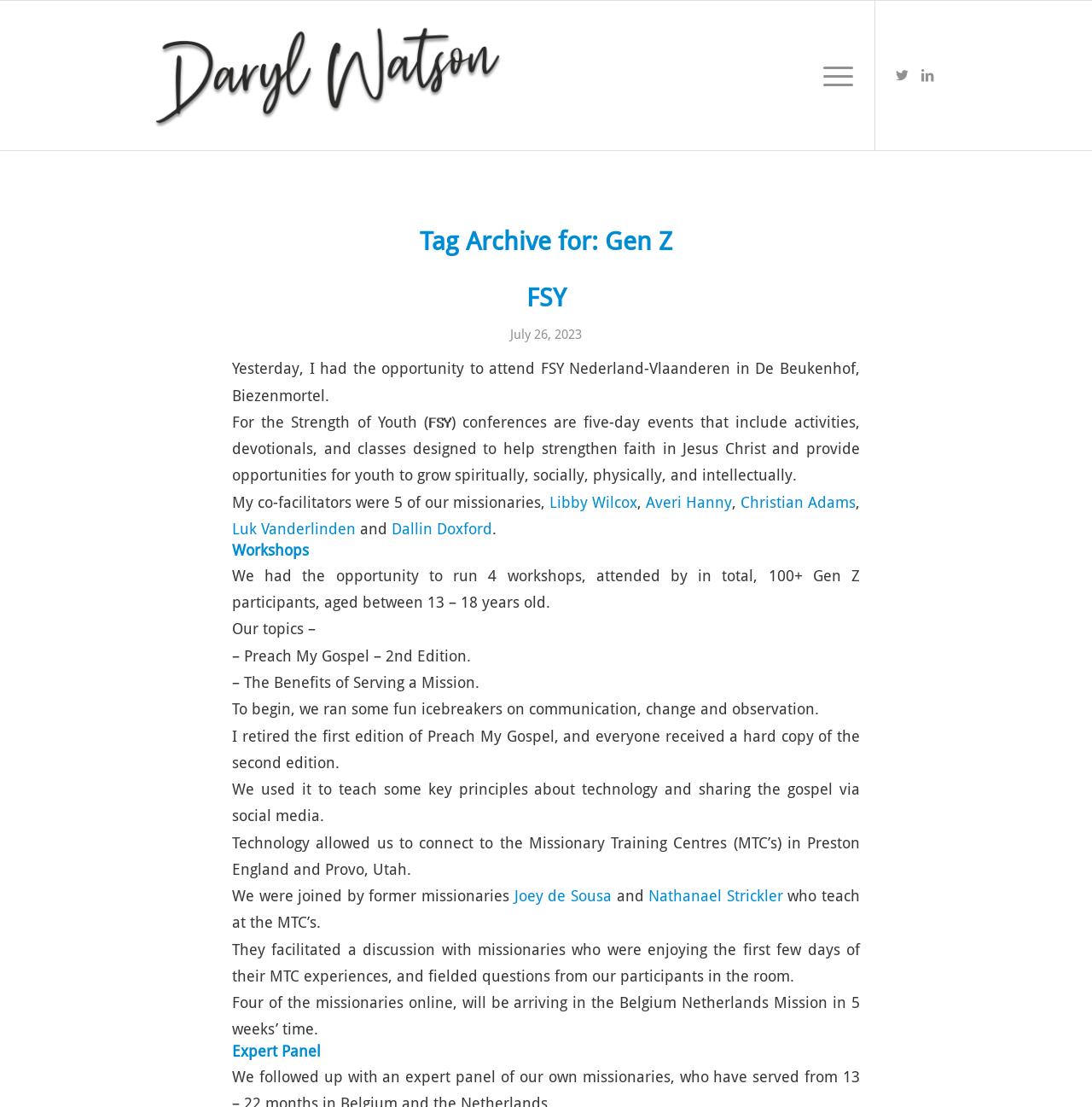Provide the bounding box coordinates of the HTML element this sentence describes: "Joey de Sousa".

[0.471, 0.801, 0.56, 0.817]